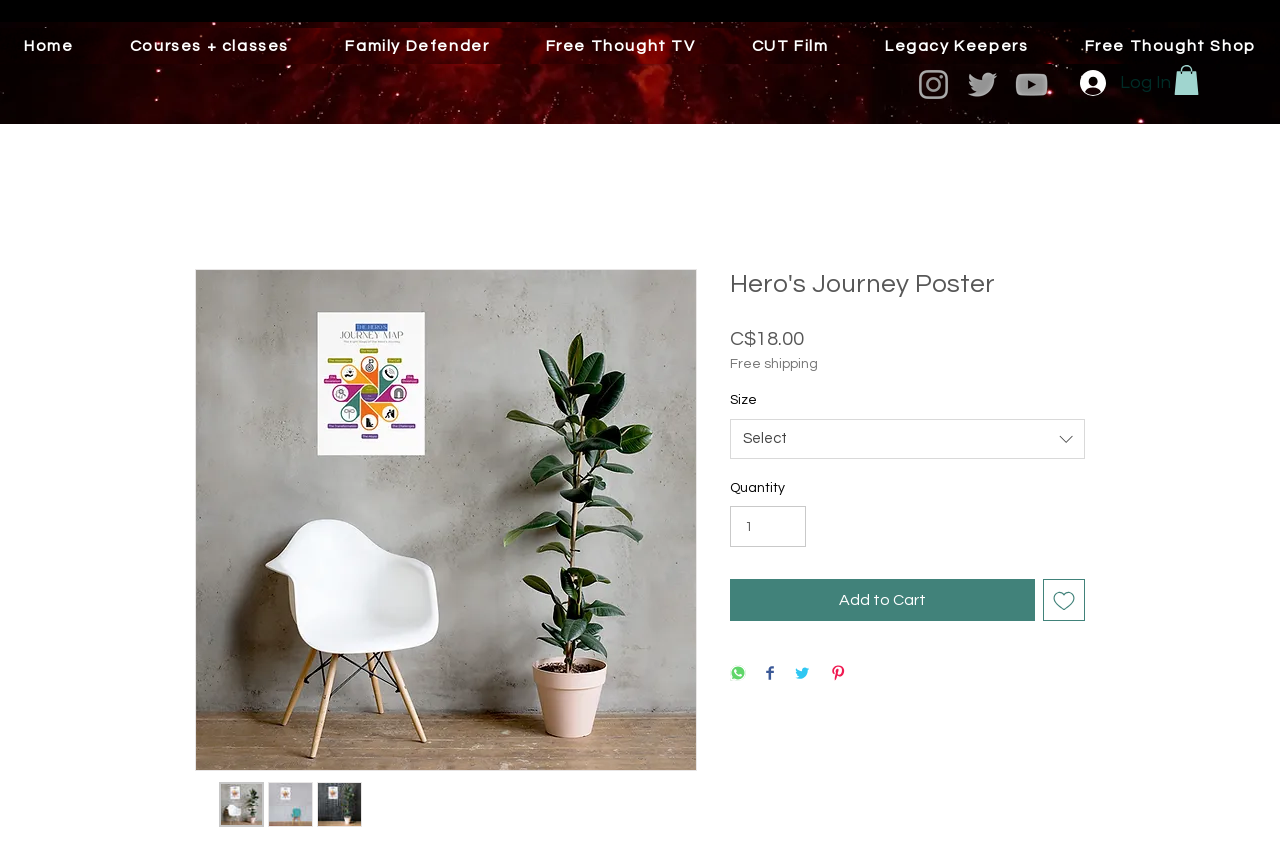What is the navigation menu located at the top of the page? From the image, respond with a single word or brief phrase.

Site